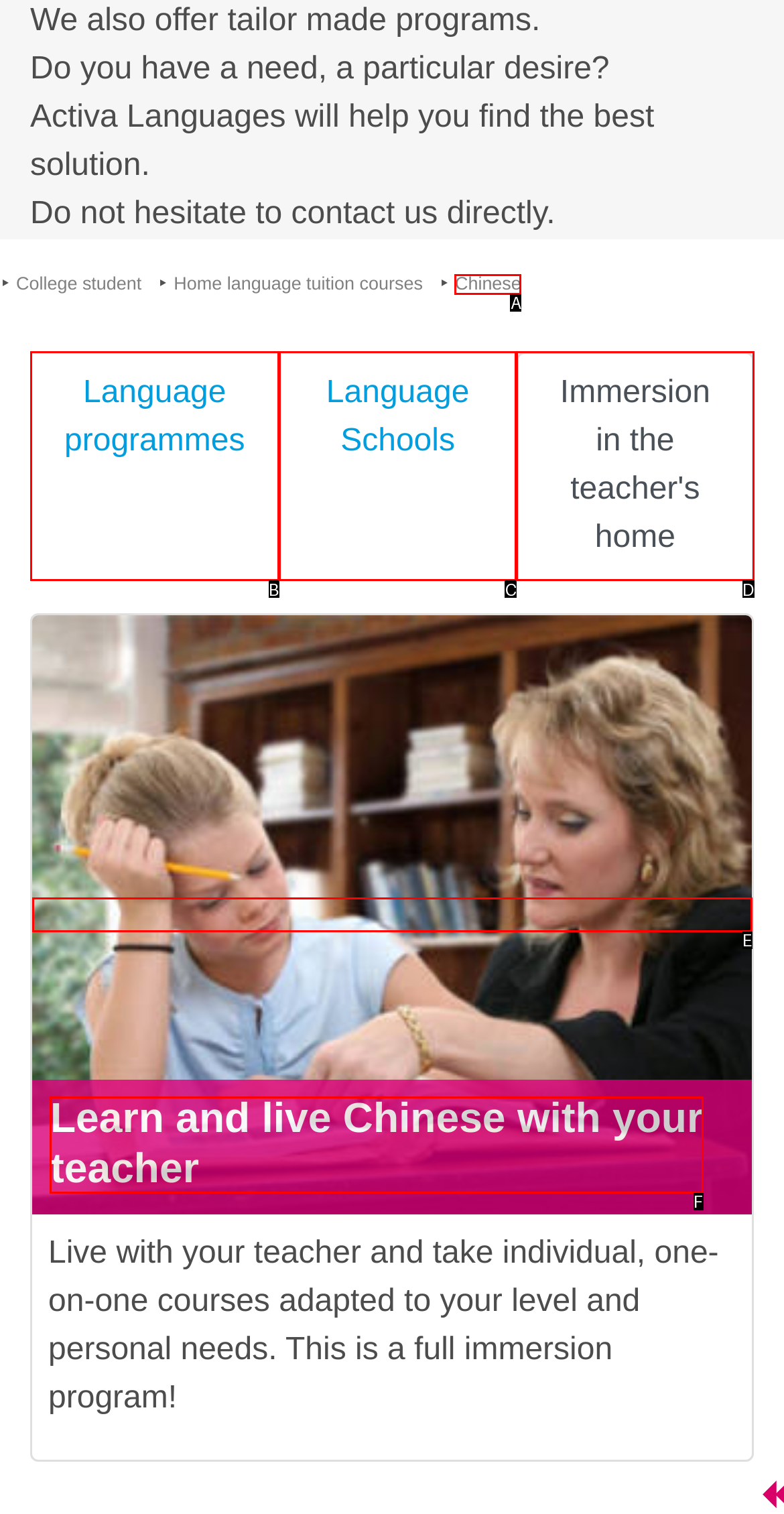Given the description: Immersion in the teacher's home, identify the HTML element that fits best. Respond with the letter of the correct option from the choices.

D